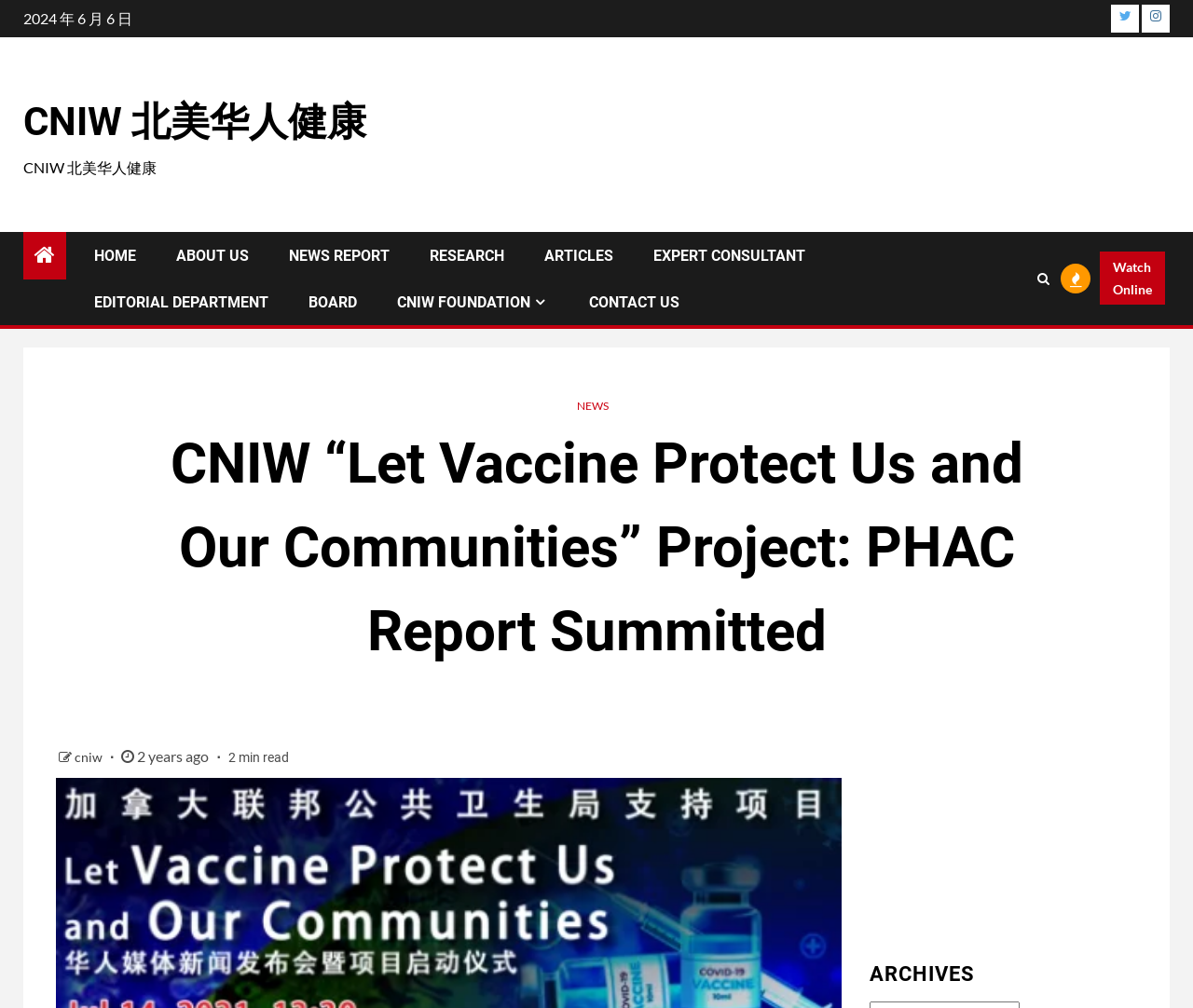Determine the bounding box coordinates of the clickable area required to perform the following instruction: "View CNIW homepage". The coordinates should be represented as four float numbers between 0 and 1: [left, top, right, bottom].

[0.02, 0.098, 0.307, 0.143]